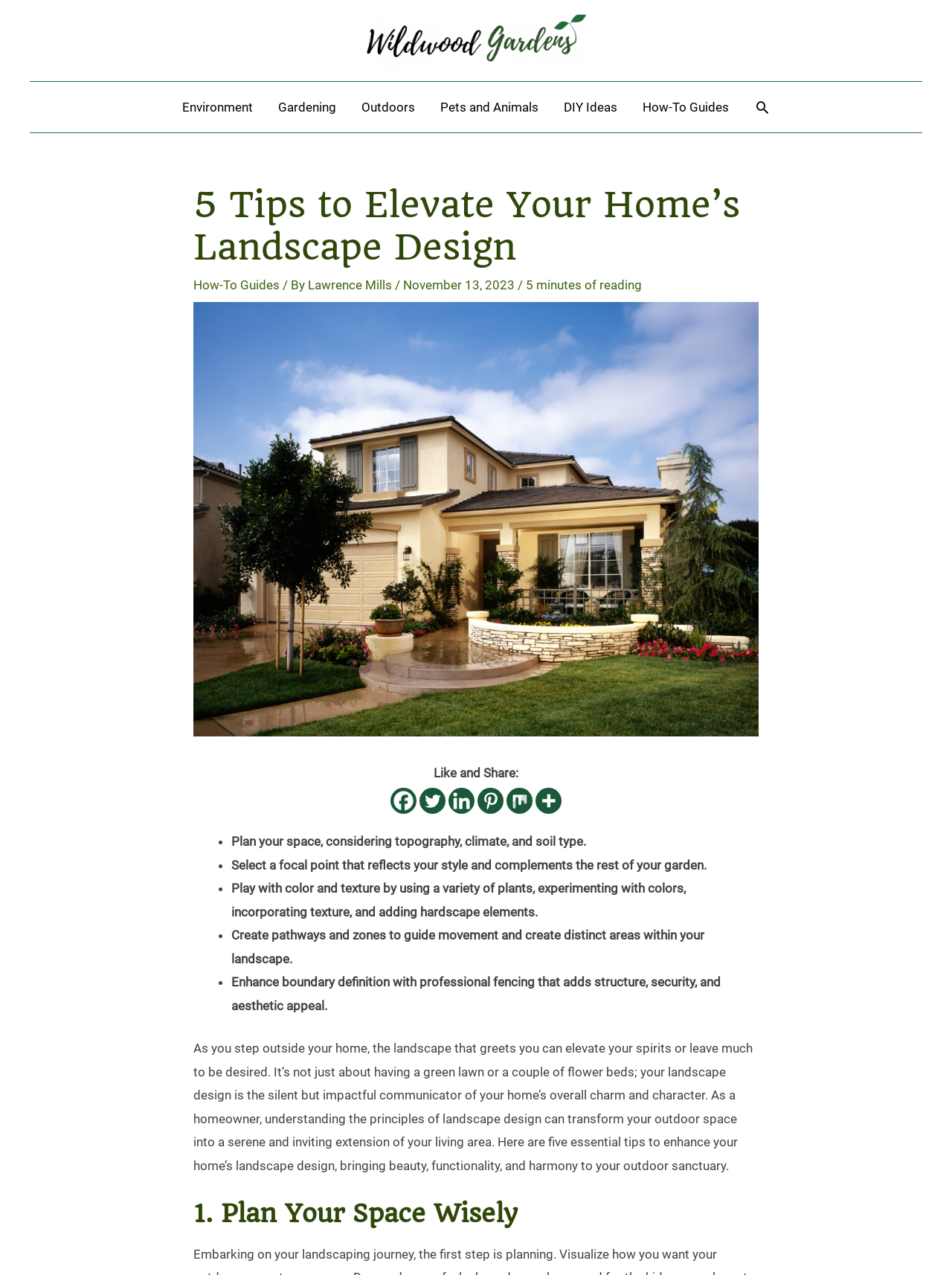Identify the bounding box coordinates for the UI element that matches this description: "Pets and Animals".

[0.449, 0.064, 0.579, 0.104]